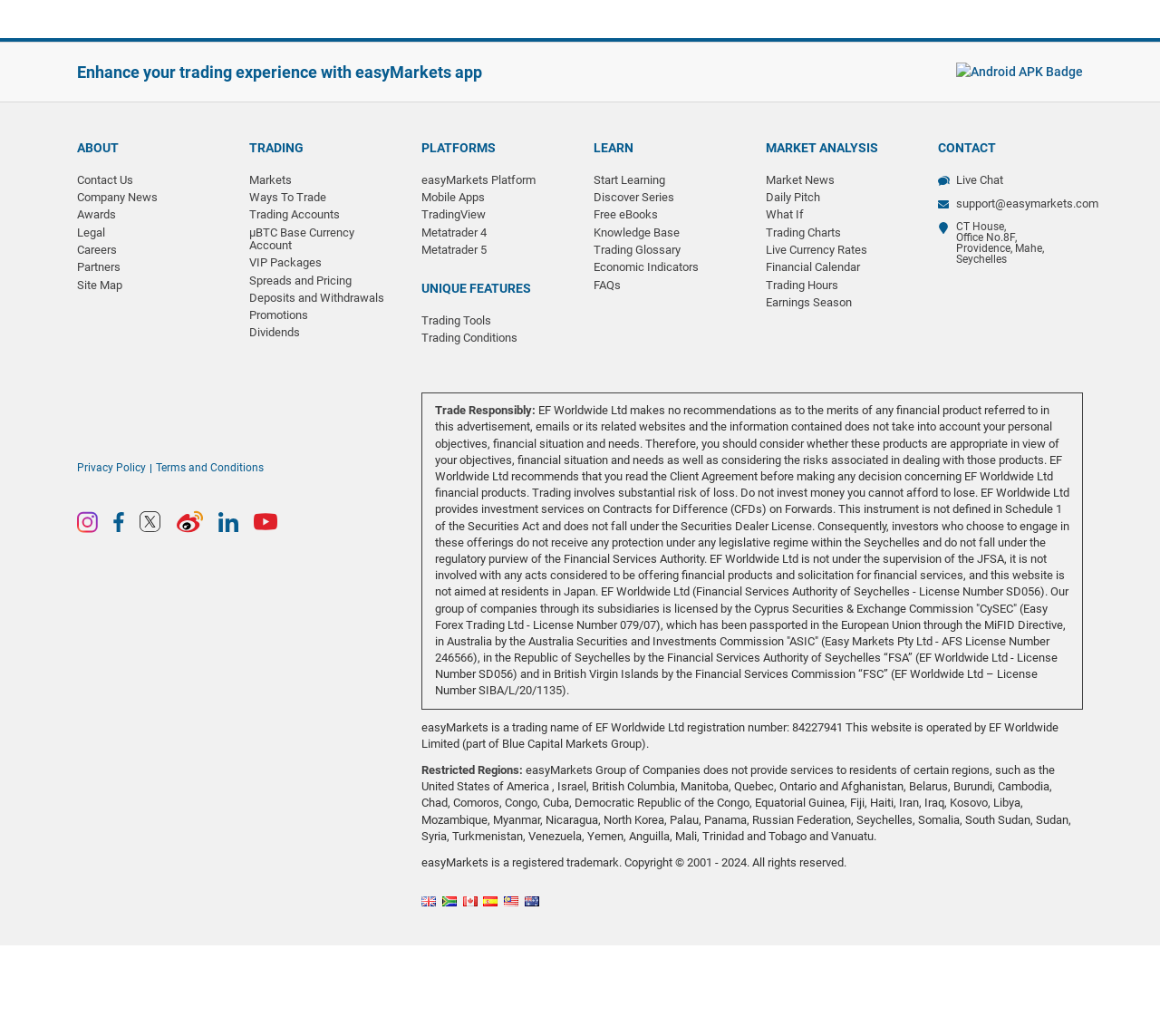Provide the bounding box coordinates for the UI element that is described as: "Ways To Trade".

[0.215, 0.271, 0.281, 0.285]